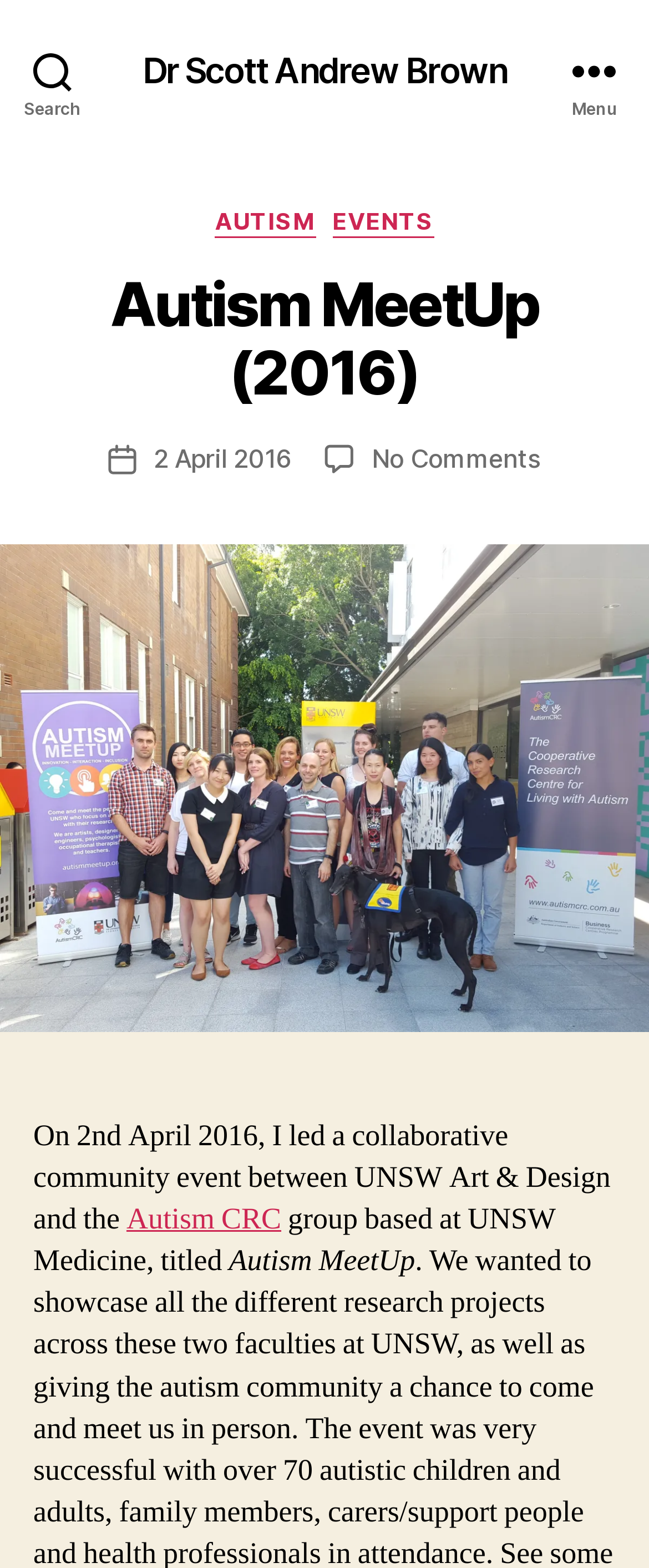Locate the UI element described by Dr Scott Andrew Brown and provide its bounding box coordinates. Use the format (top-left x, top-left y, bottom-right x, bottom-right y) with all values as floating point numbers between 0 and 1.

[0.22, 0.033, 0.78, 0.056]